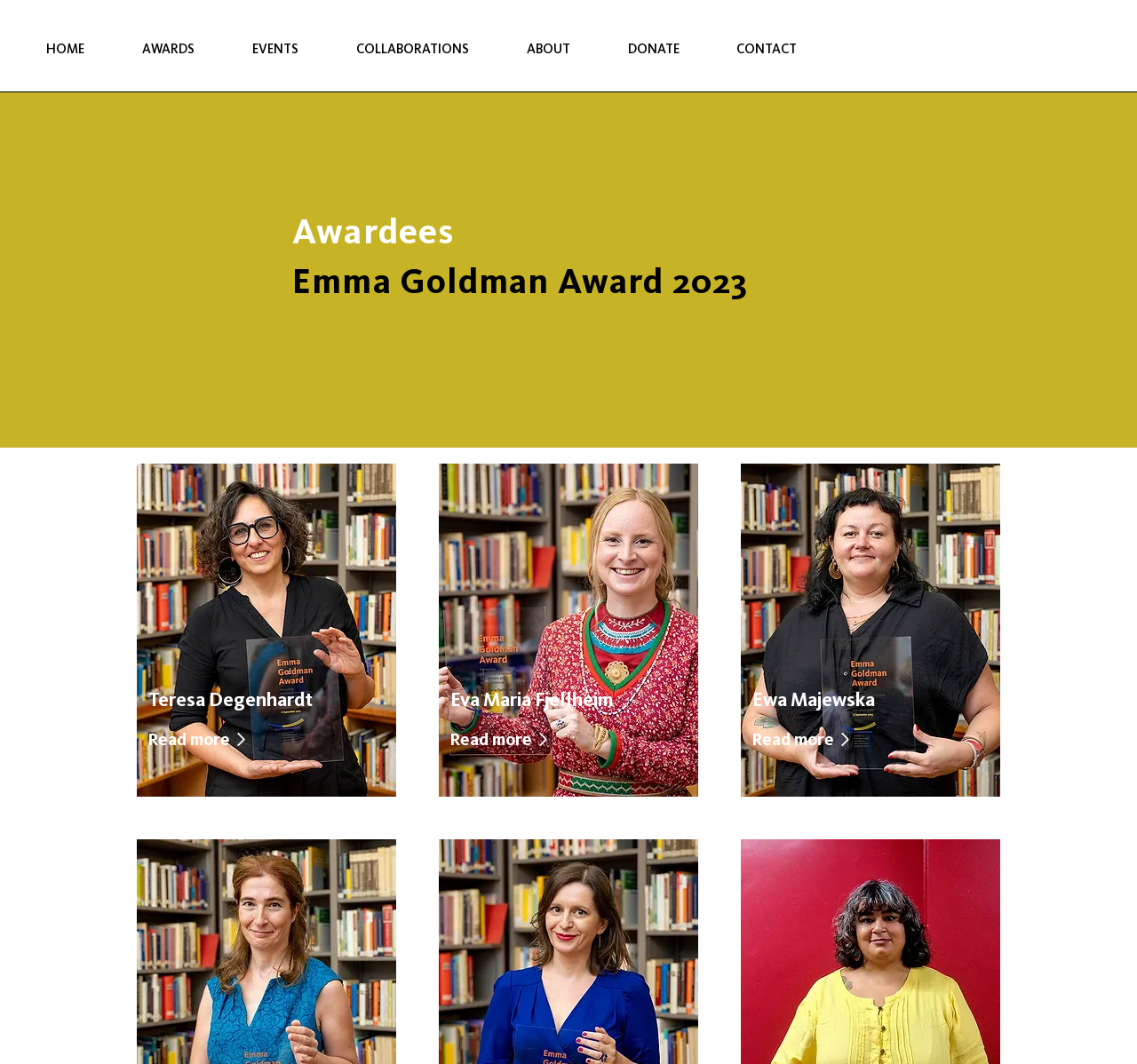Could you specify the bounding box coordinates for the clickable section to complete the following instruction: "Give likes to this post"?

None